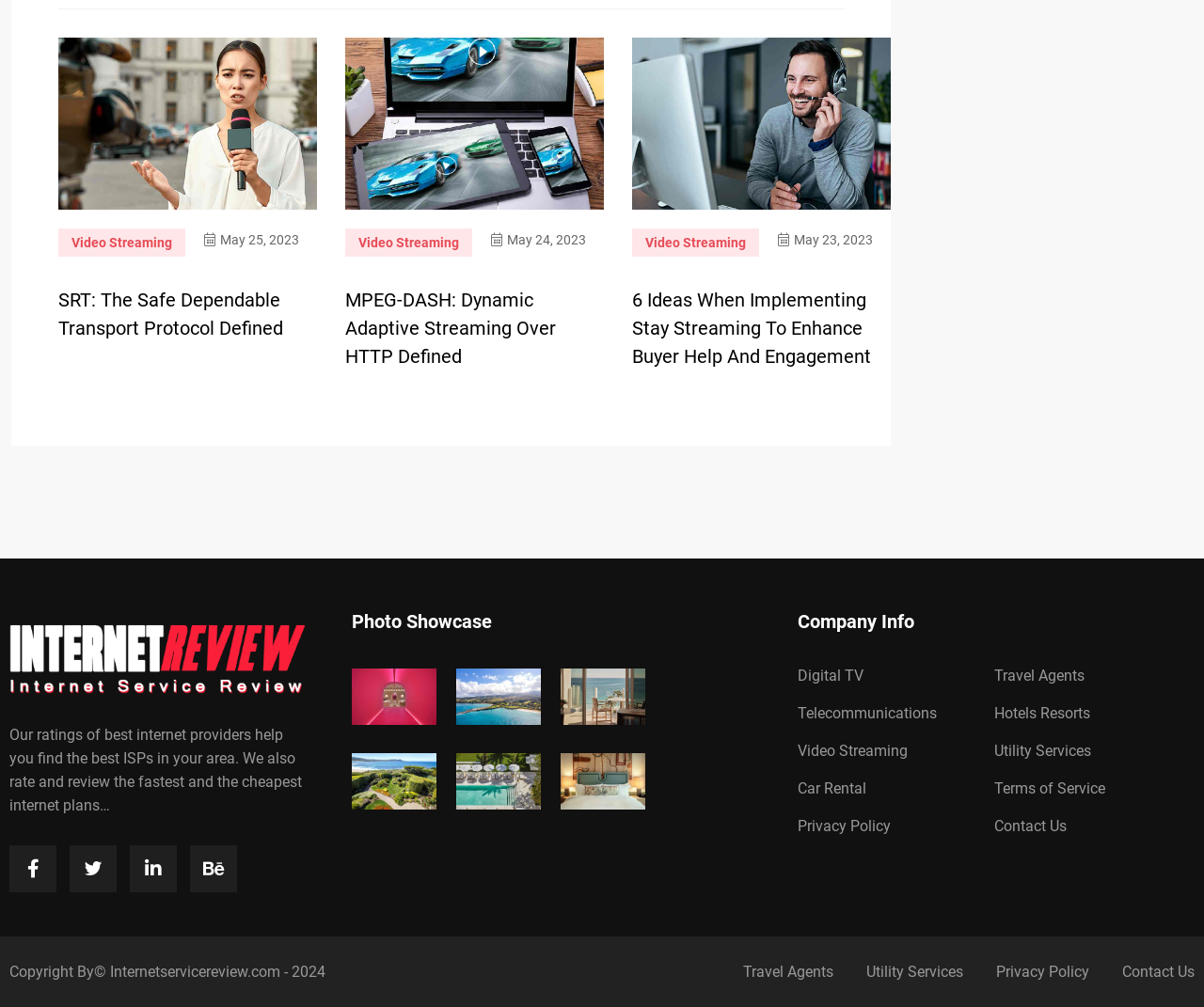Could you highlight the region that needs to be clicked to execute the instruction: "Learn more about Digital TV"?

[0.662, 0.659, 0.825, 0.683]